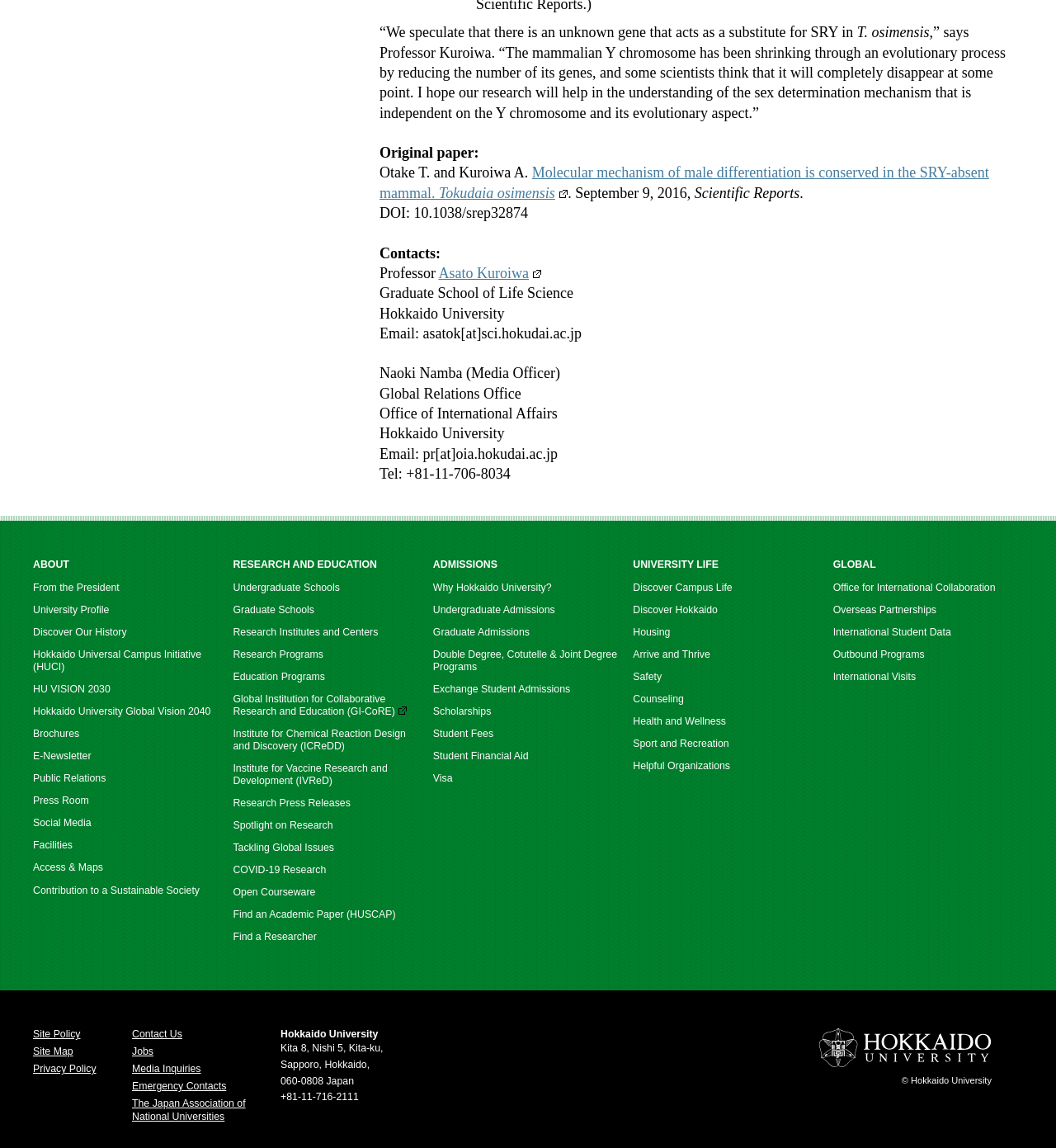Pinpoint the bounding box coordinates of the clickable element needed to complete the instruction: "Learn about the University Profile". The coordinates should be provided as four float numbers between 0 and 1: [left, top, right, bottom].

[0.031, 0.526, 0.103, 0.536]